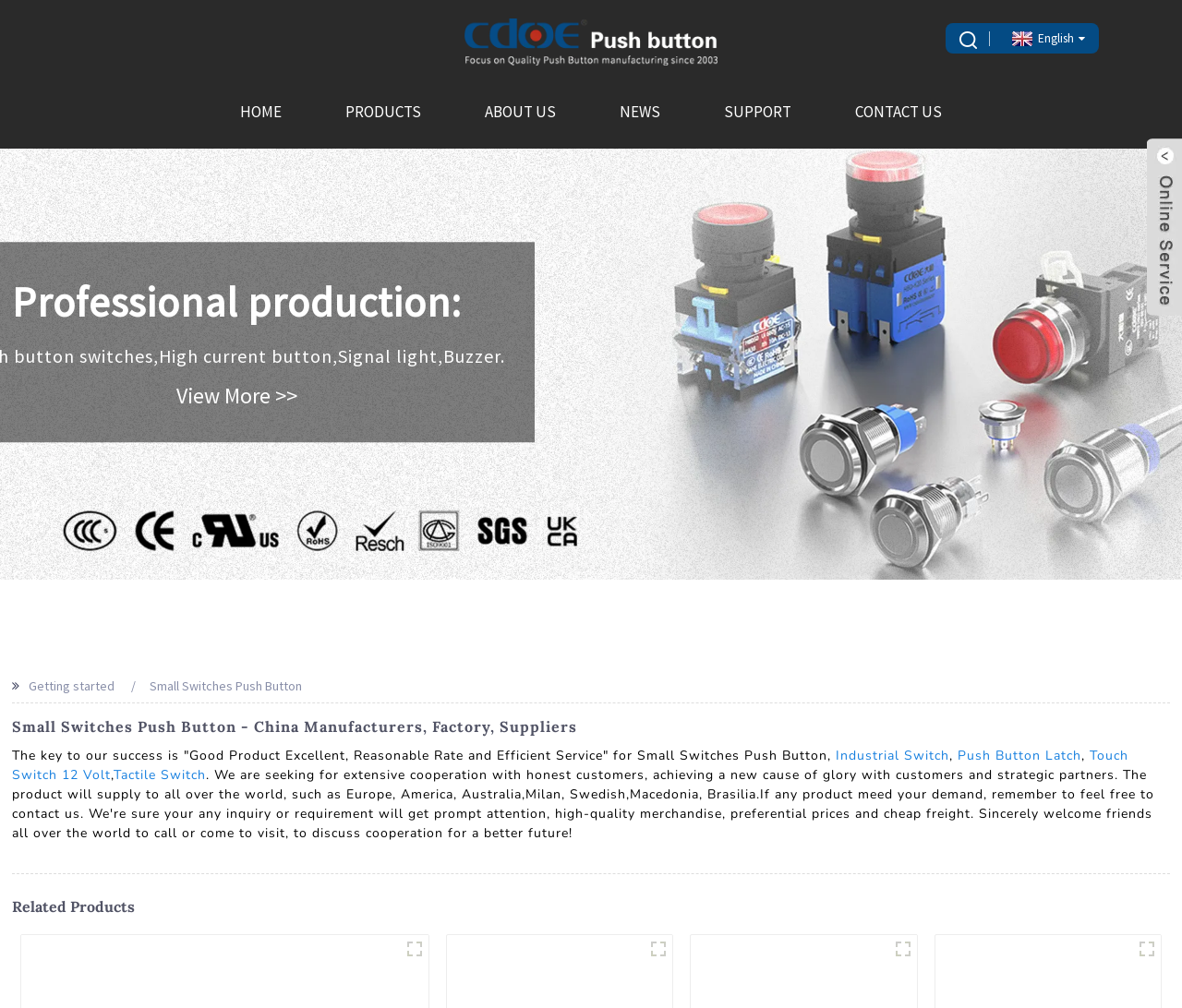What language can the webpage be switched to?
Answer the question with a detailed and thorough explanation.

The webpage can be switched to English, which is indicated by a link at the top right of the webpage with the text 'English' and a flag icon.